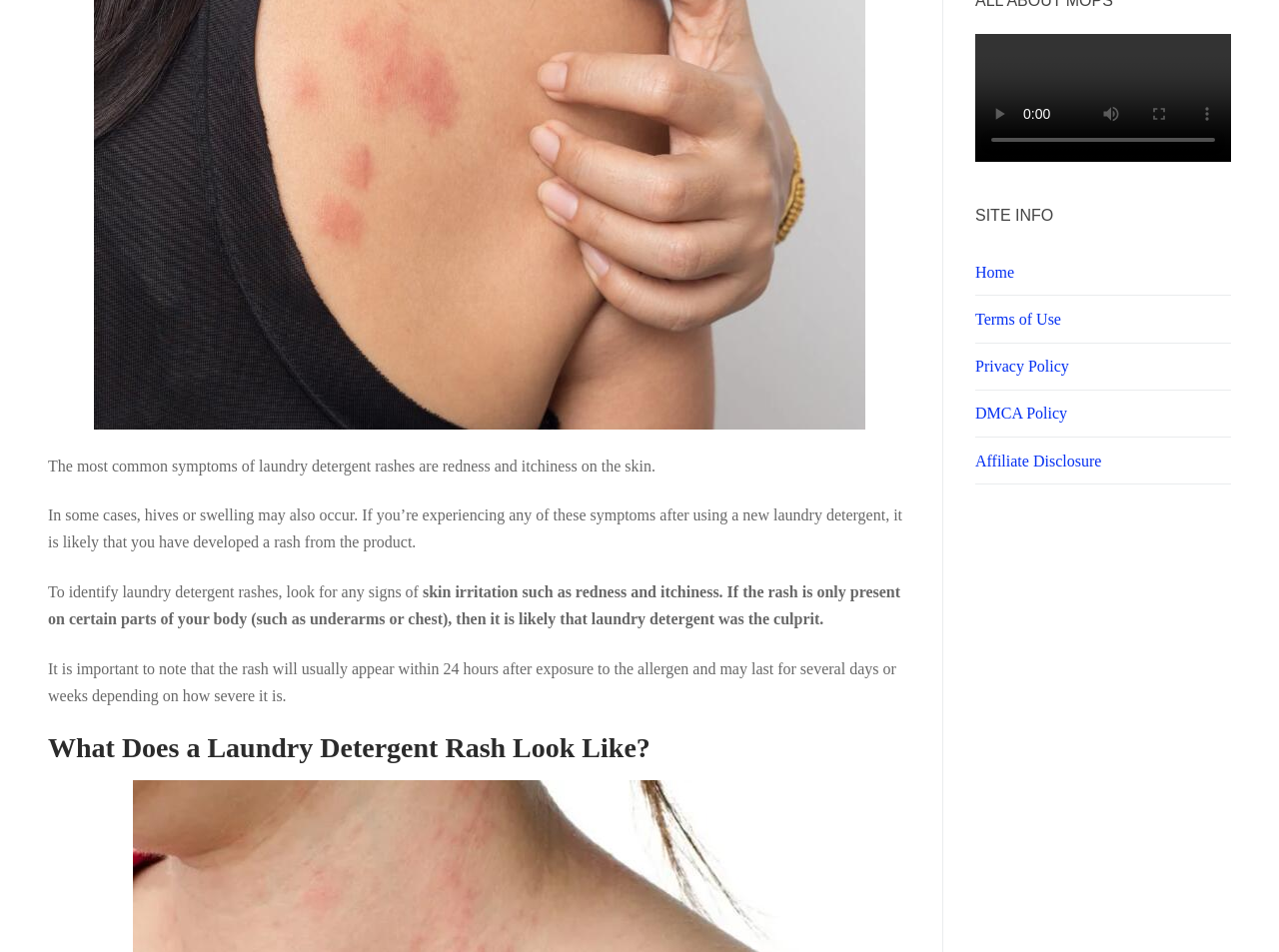Determine the bounding box for the UI element described here: "DMCA Policy".

[0.762, 0.41, 0.962, 0.46]